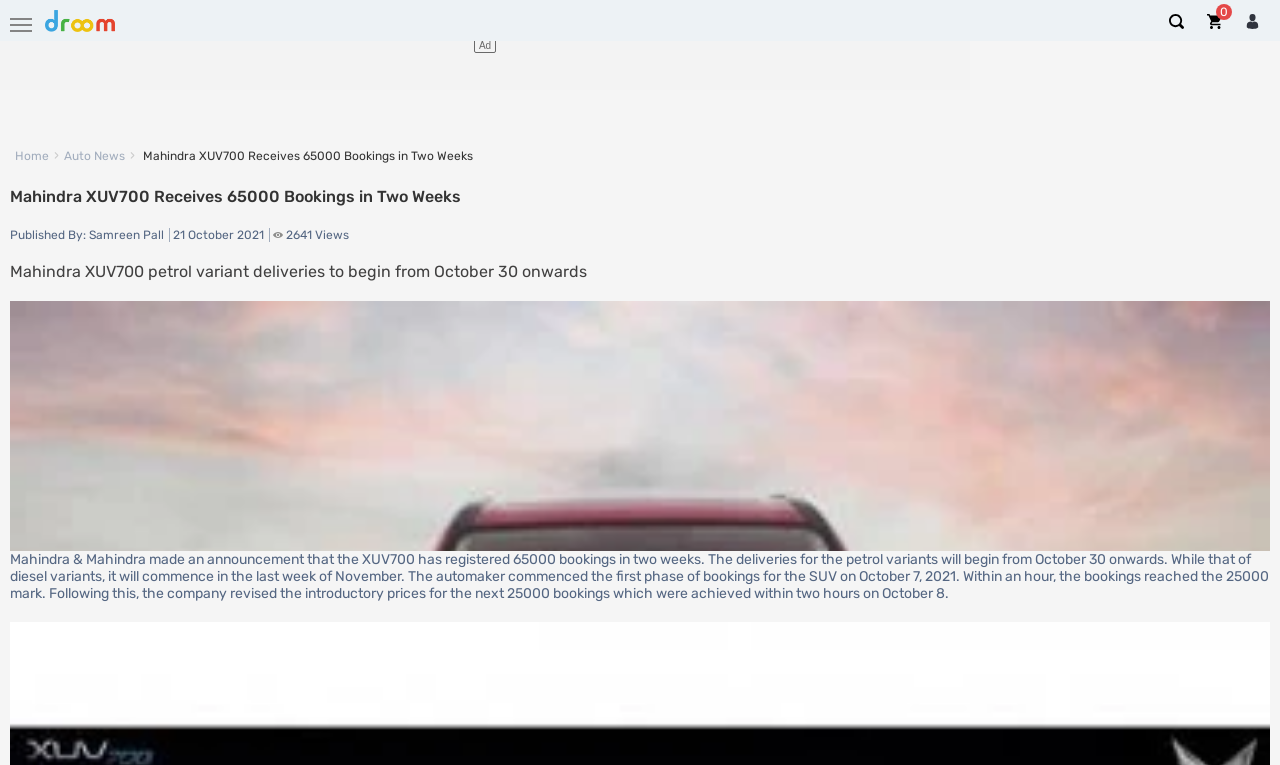When will the deliveries of diesel variants of Mahindra XUV700 commence? Please answer the question using a single word or phrase based on the image.

Last week of November